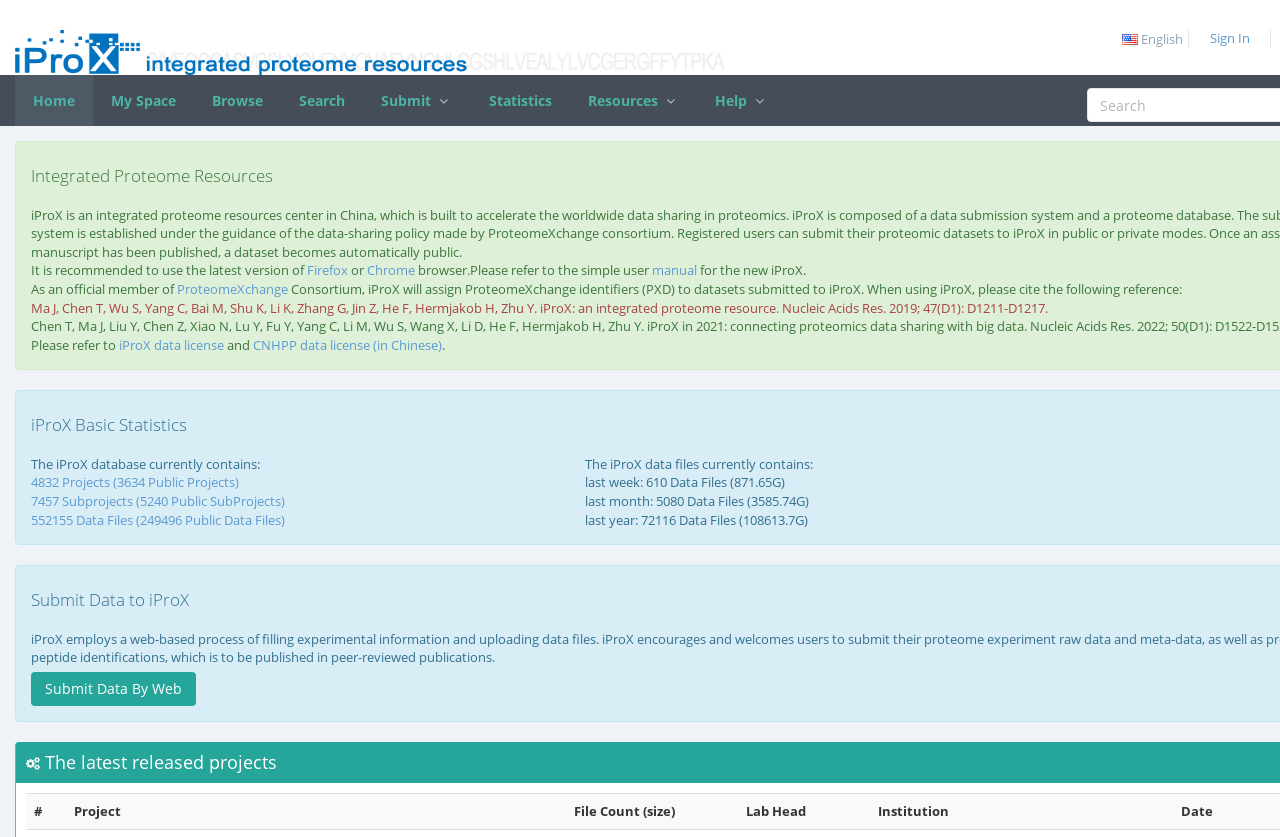Answer the question below in one word or phrase:
How many public projects are there in the iProX database?

3634